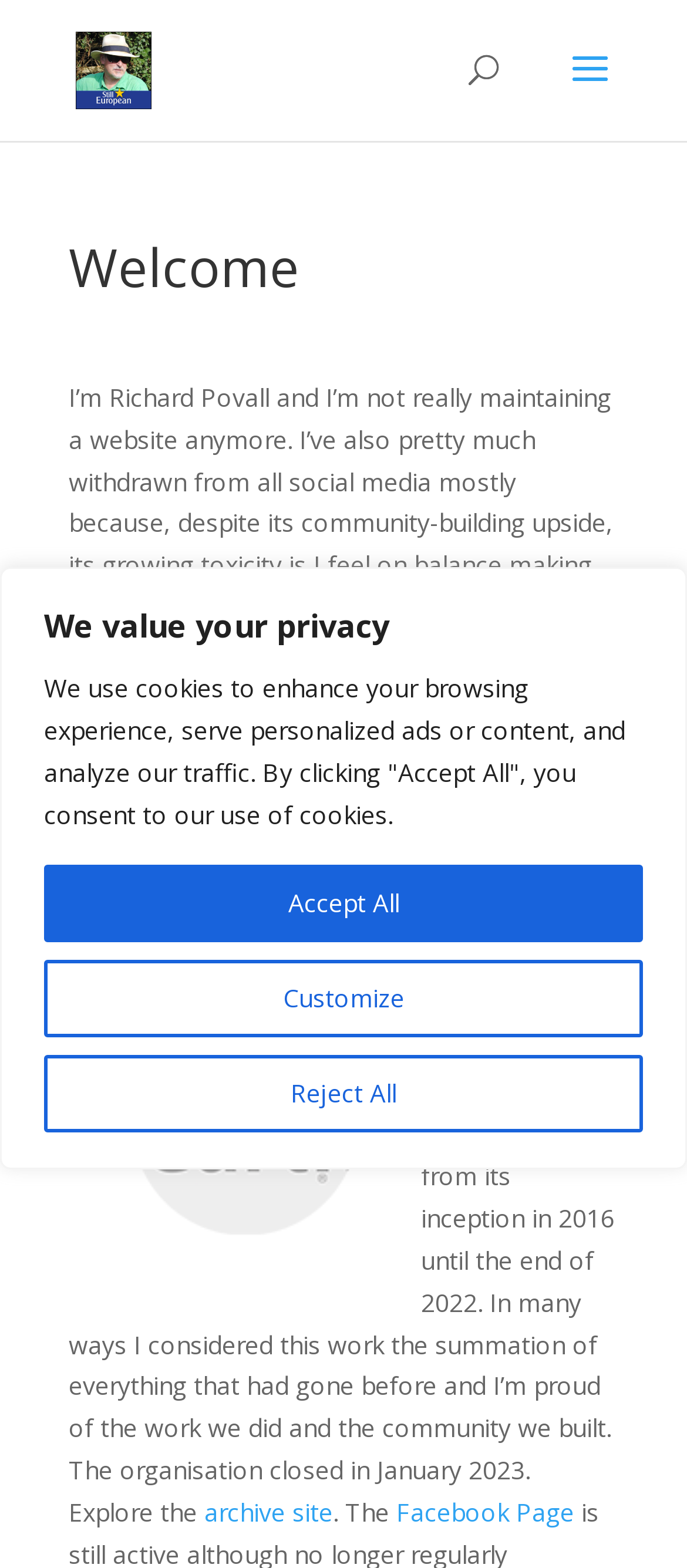Determine the bounding box coordinates of the area to click in order to meet this instruction: "read Richard Povall's CV".

[0.244, 0.563, 0.518, 0.585]